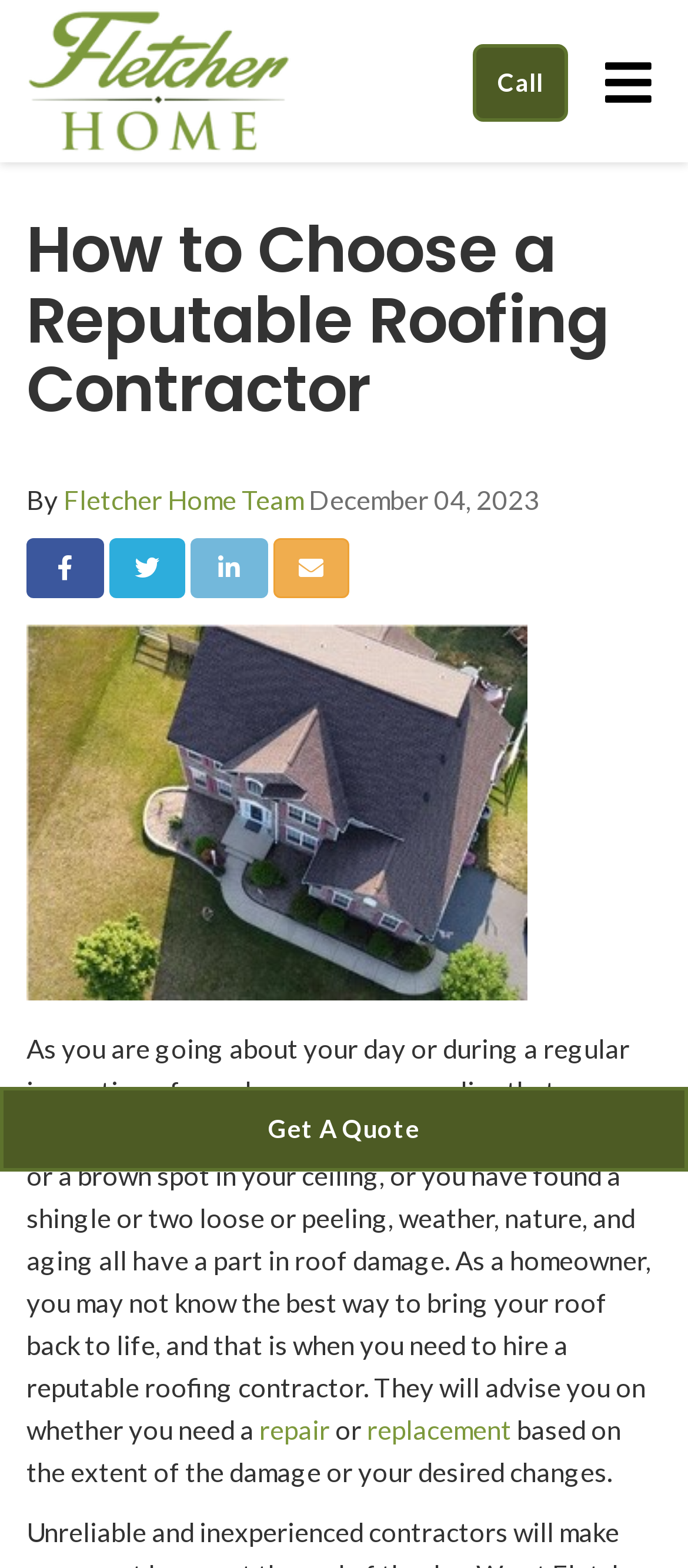Can you provide the bounding box coordinates for the element that should be clicked to implement the instruction: "Read the article about how to choose a reputable roofing contractor"?

[0.038, 0.137, 0.962, 0.271]